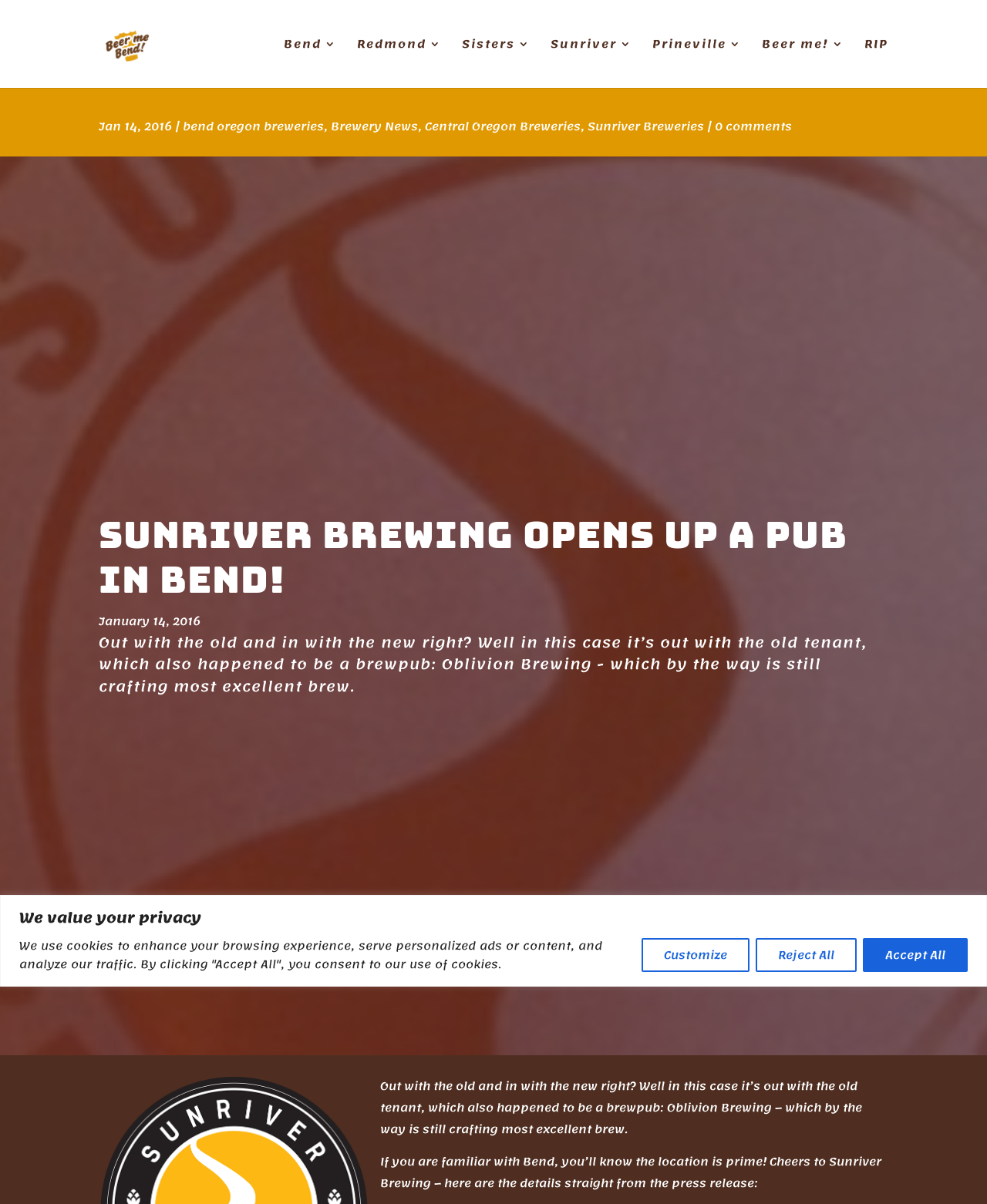Consider the image and give a detailed and elaborate answer to the question: 
What is the location of the new pub?

The location of the new pub is mentioned in the text as 'Bend' which is also part of the main heading 'Sunriver Brewing opens up a pub in Bend!'.